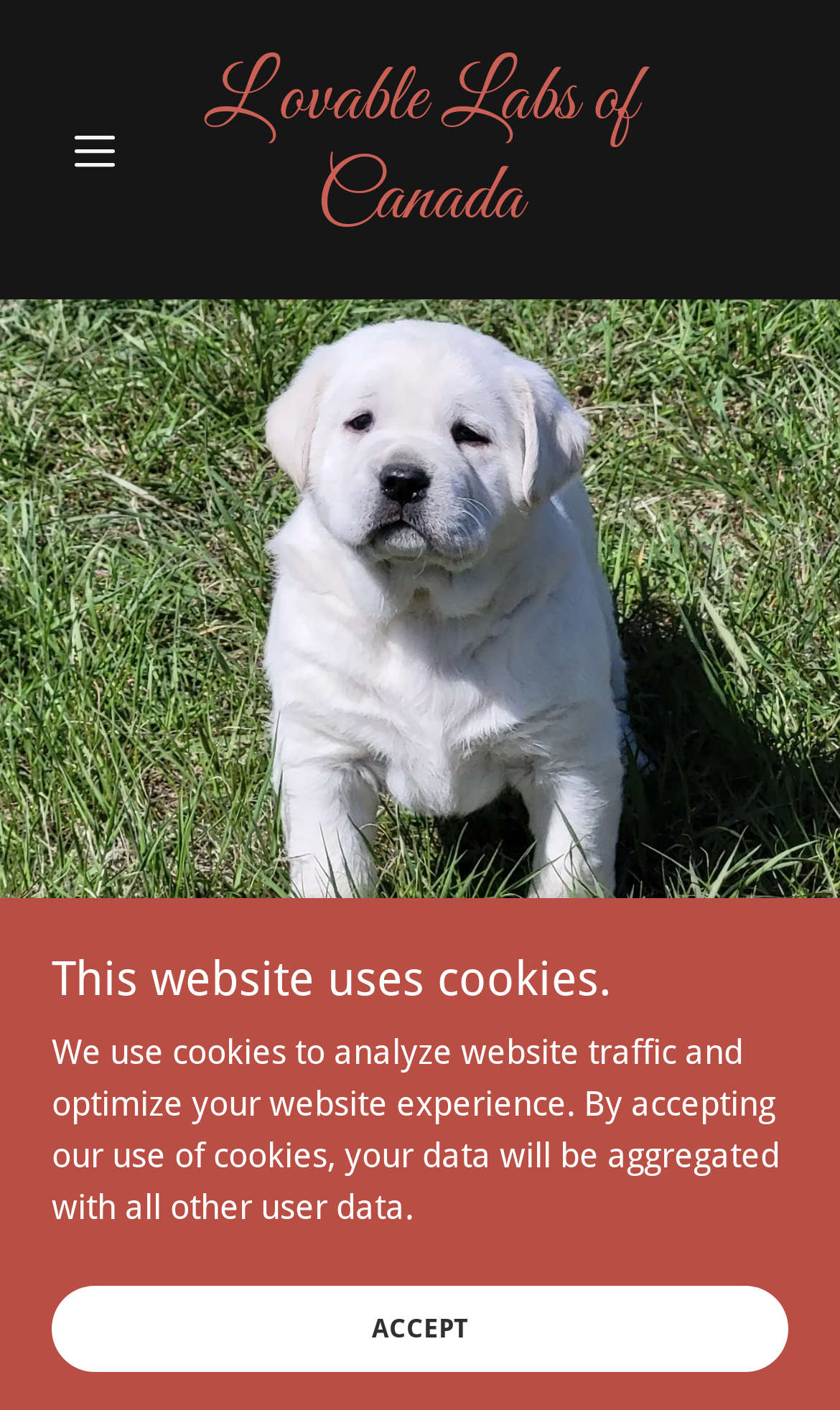Please determine the bounding box coordinates for the element with the description: "Accept".

[0.062, 0.91, 0.938, 0.971]